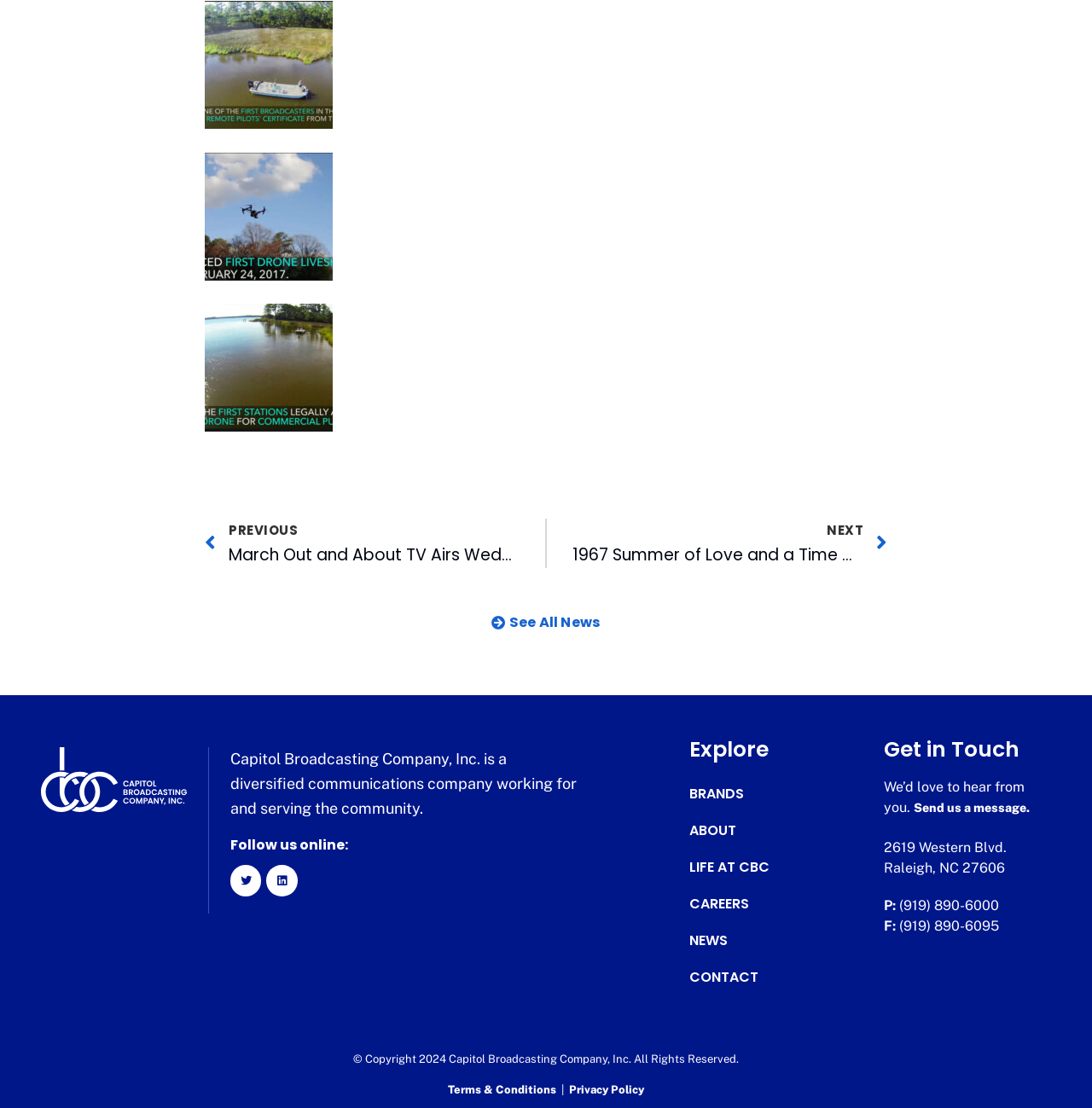Locate the bounding box of the UI element based on this description: "Refinance Home Loans". Provide four float numbers between 0 and 1 as [left, top, right, bottom].

None